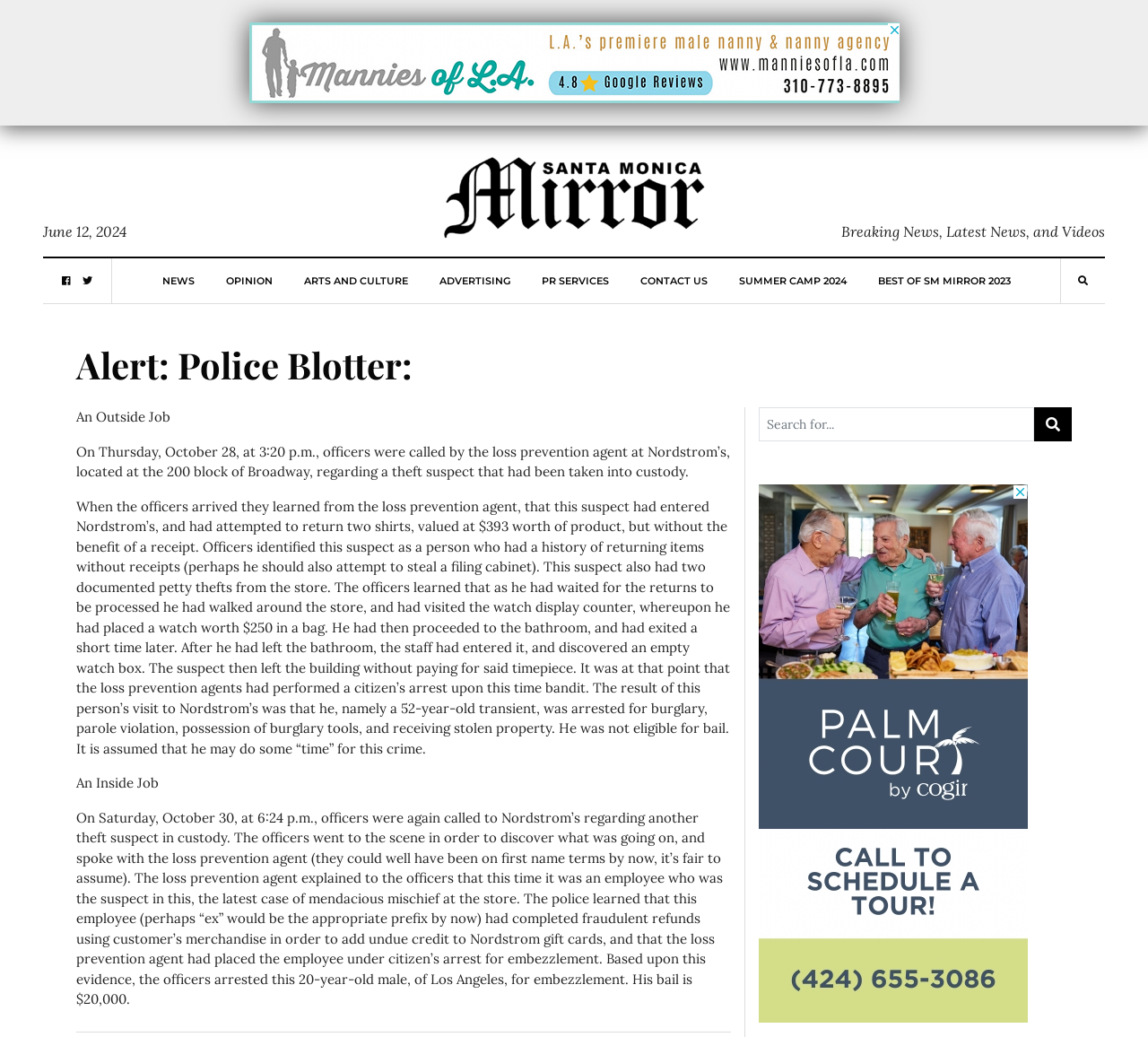Pinpoint the bounding box coordinates of the area that must be clicked to complete this instruction: "Click the 'NEWS' link".

[0.141, 0.249, 0.169, 0.292]